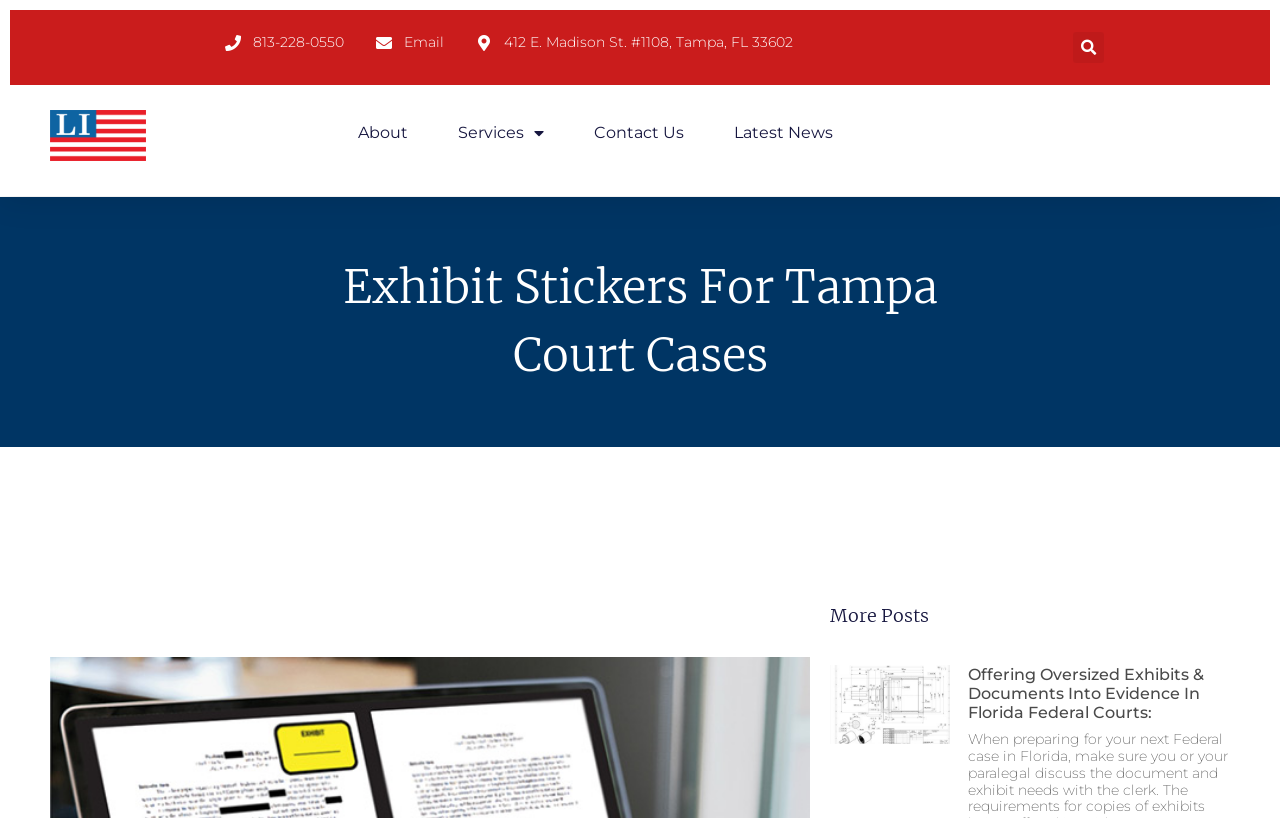Please answer the following question using a single word or phrase: 
What is the phone number of Legal Images Inc?

813-228-0550